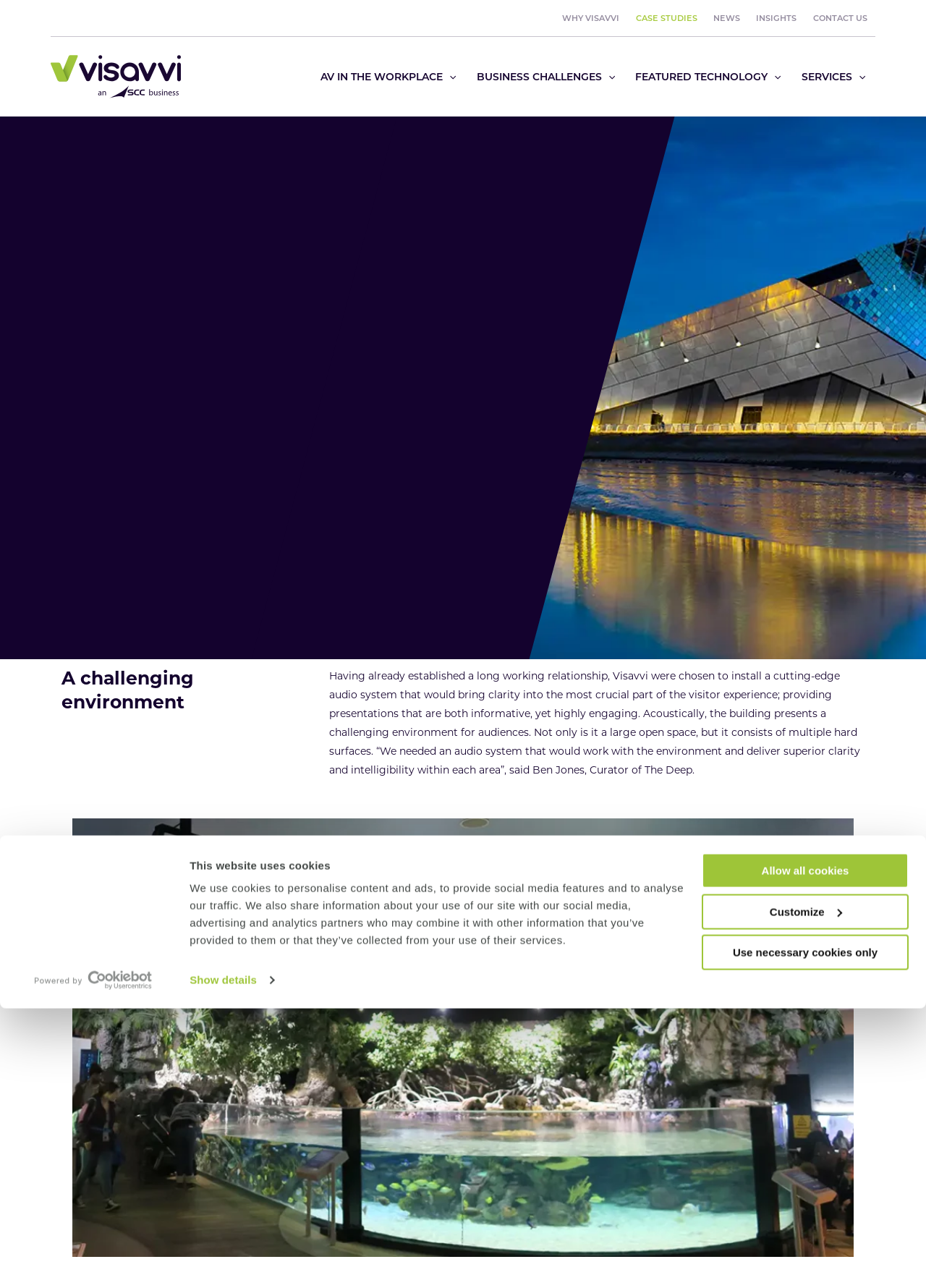Indicate the bounding box coordinates of the element that must be clicked to execute the instruction: "Navigate to WHY VISAVVI". The coordinates should be given as four float numbers between 0 and 1, i.e., [left, top, right, bottom].

[0.599, 0.0, 0.678, 0.028]